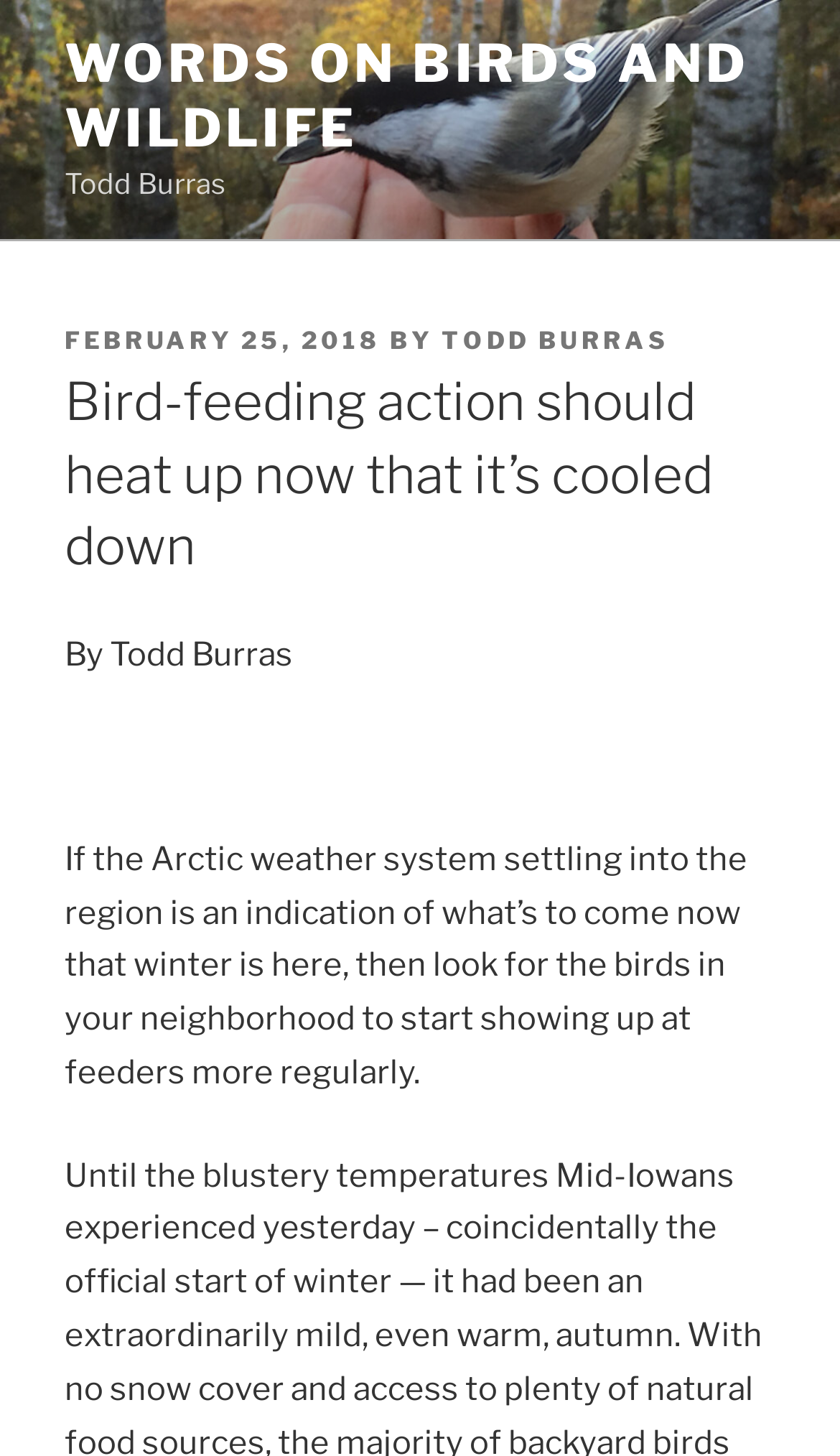Extract the main heading from the webpage content.

Bird-feeding action should heat up now that it’s cooled down